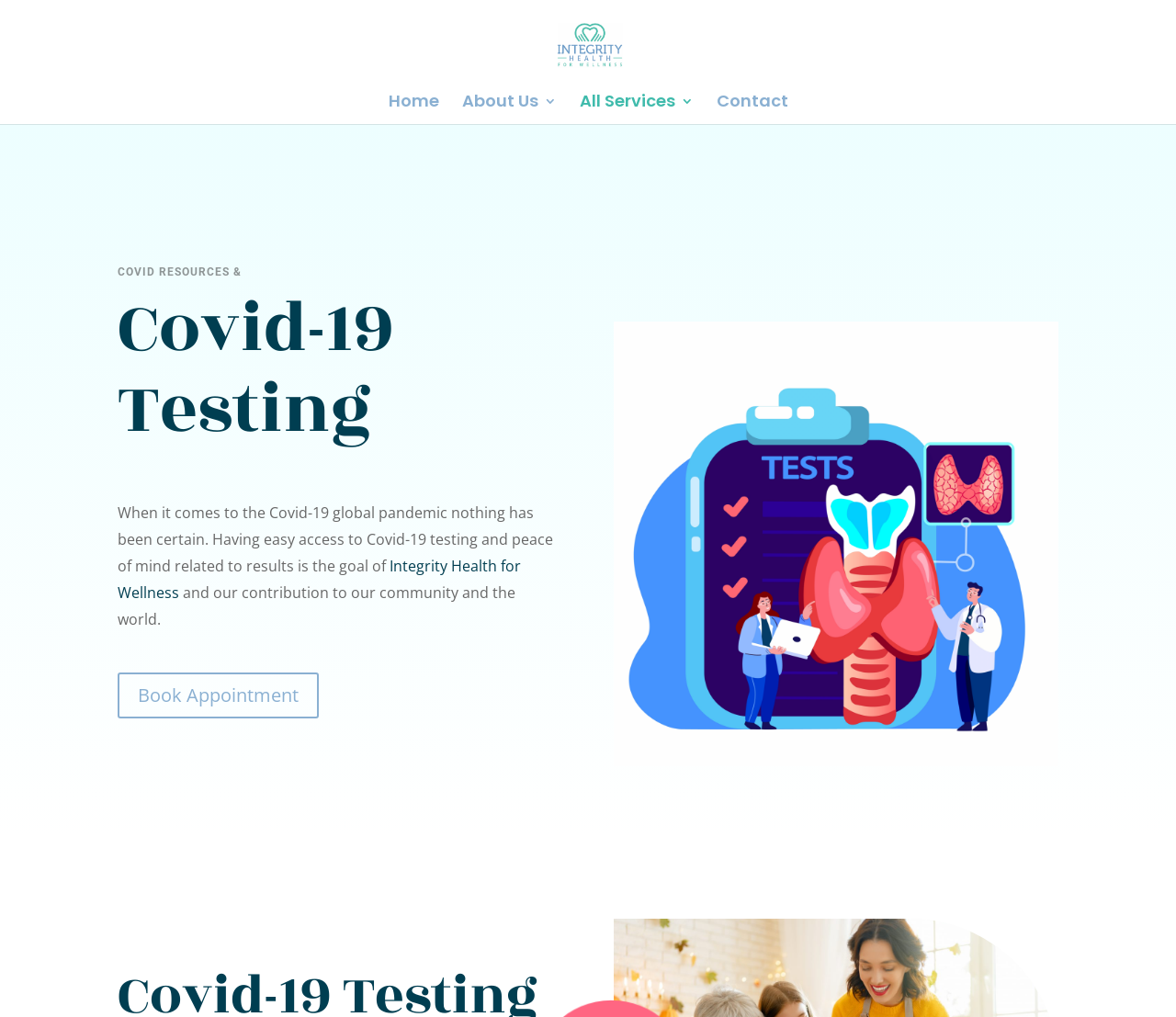What is below the 'COVID RESOURCES' heading?
Using the image, answer in one word or phrase.

Covid-19 Testing